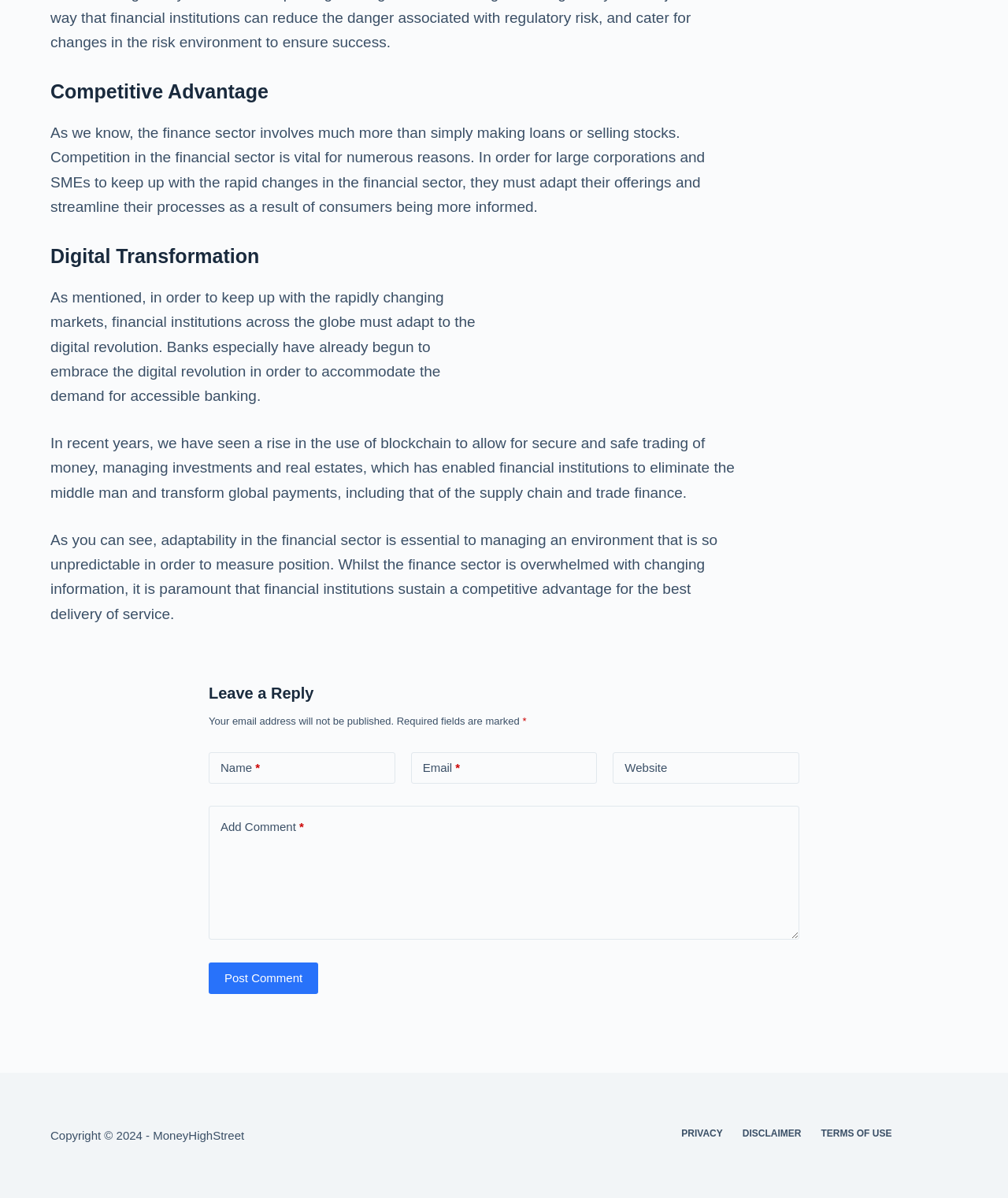Given the element description: "Post Comment", predict the bounding box coordinates of this UI element. The coordinates must be four float numbers between 0 and 1, given as [left, top, right, bottom].

[0.207, 0.803, 0.316, 0.83]